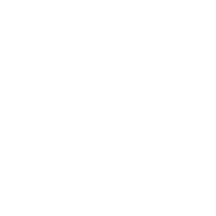What is the organization's attitude towards customer feedback?
Please provide a comprehensive answer based on the information in the image.

The surrounding elements in the image highlight the importance of customer service and responsiveness, suggesting that the organization values feedback from its clients to improve service and satisfaction. This is reinforced by the placement of the 'Client's Feedback' section alongside the icon.